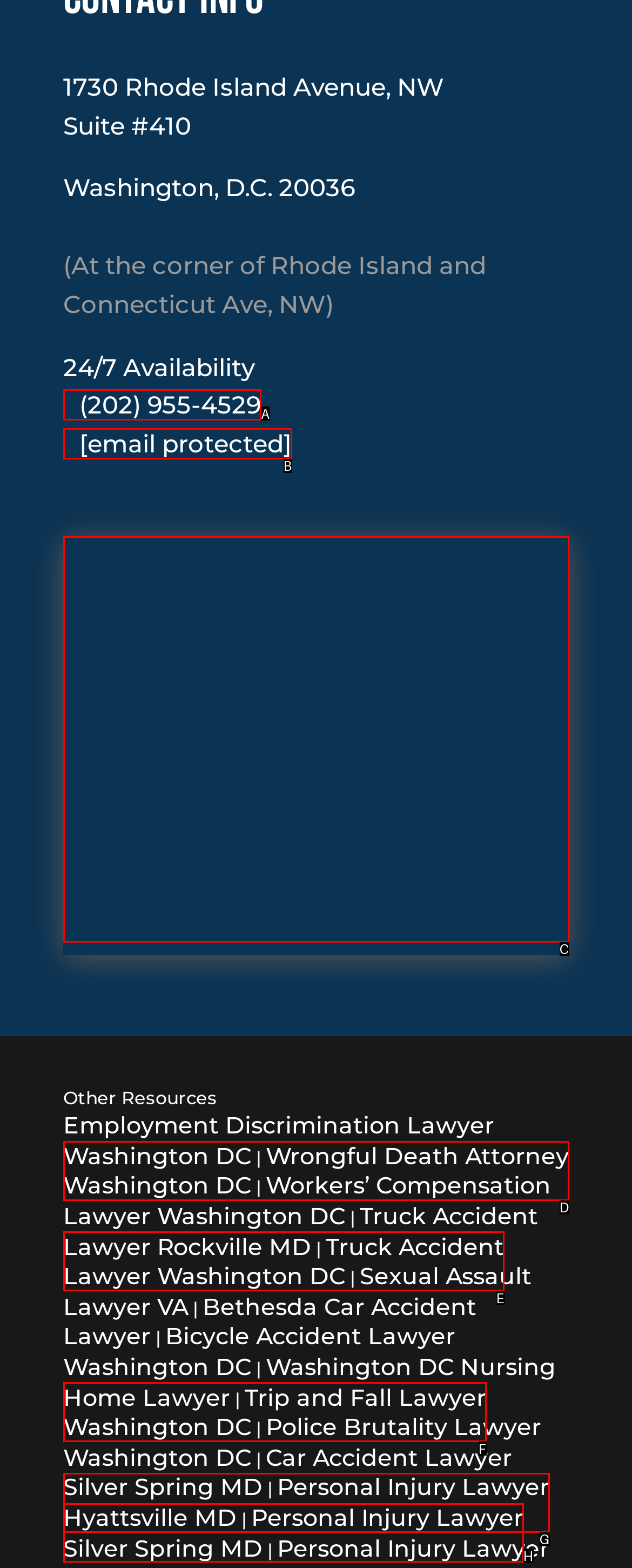Select the letter associated with the UI element you need to click to perform the following action: View office location on map
Reply with the correct letter from the options provided.

C